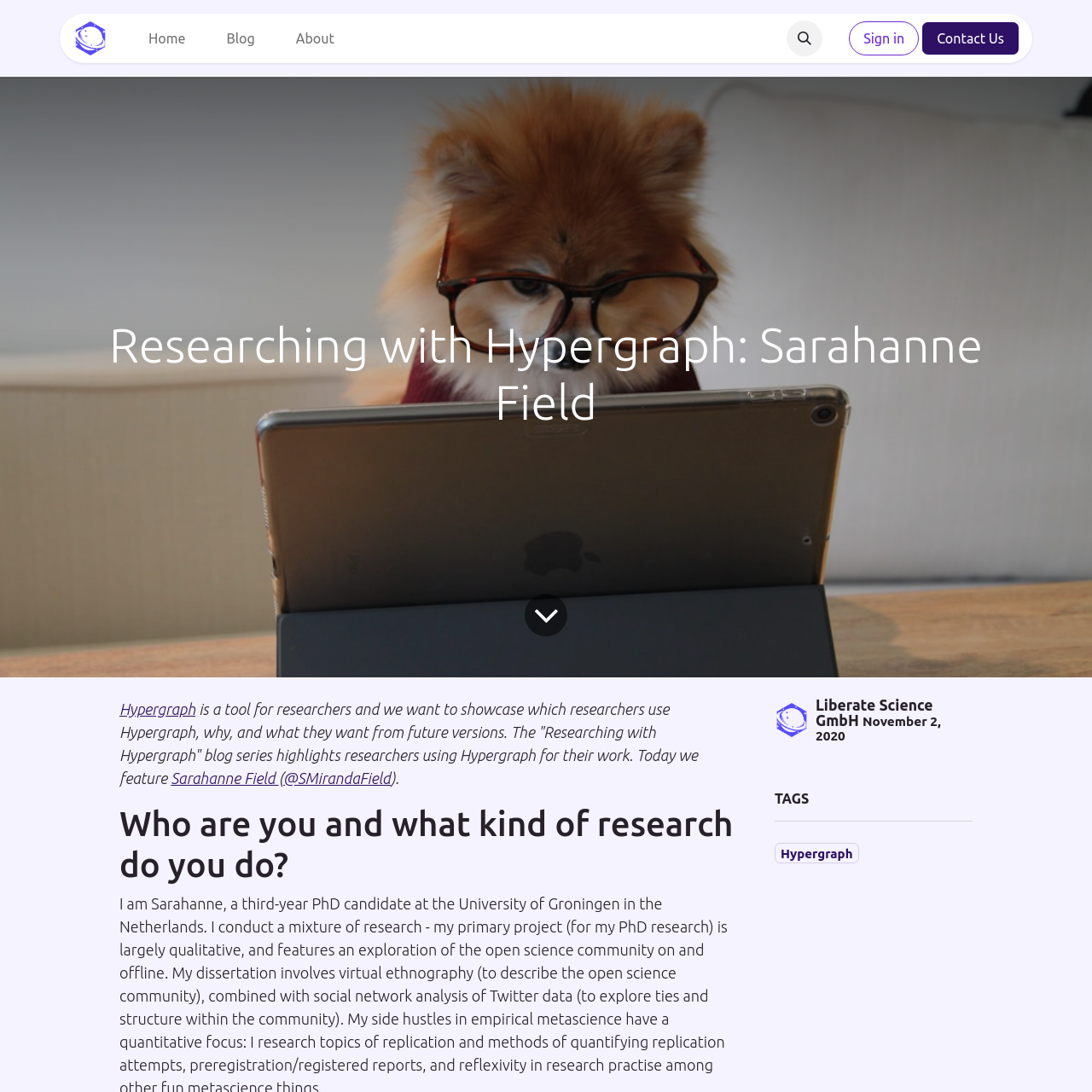Specify the bounding box coordinates of the region I need to click to perform the following instruction: "Click the logo of LibScie". The coordinates must be four float numbers in the range of 0 to 1, i.e., [left, top, right, bottom].

[0.067, 0.02, 0.098, 0.051]